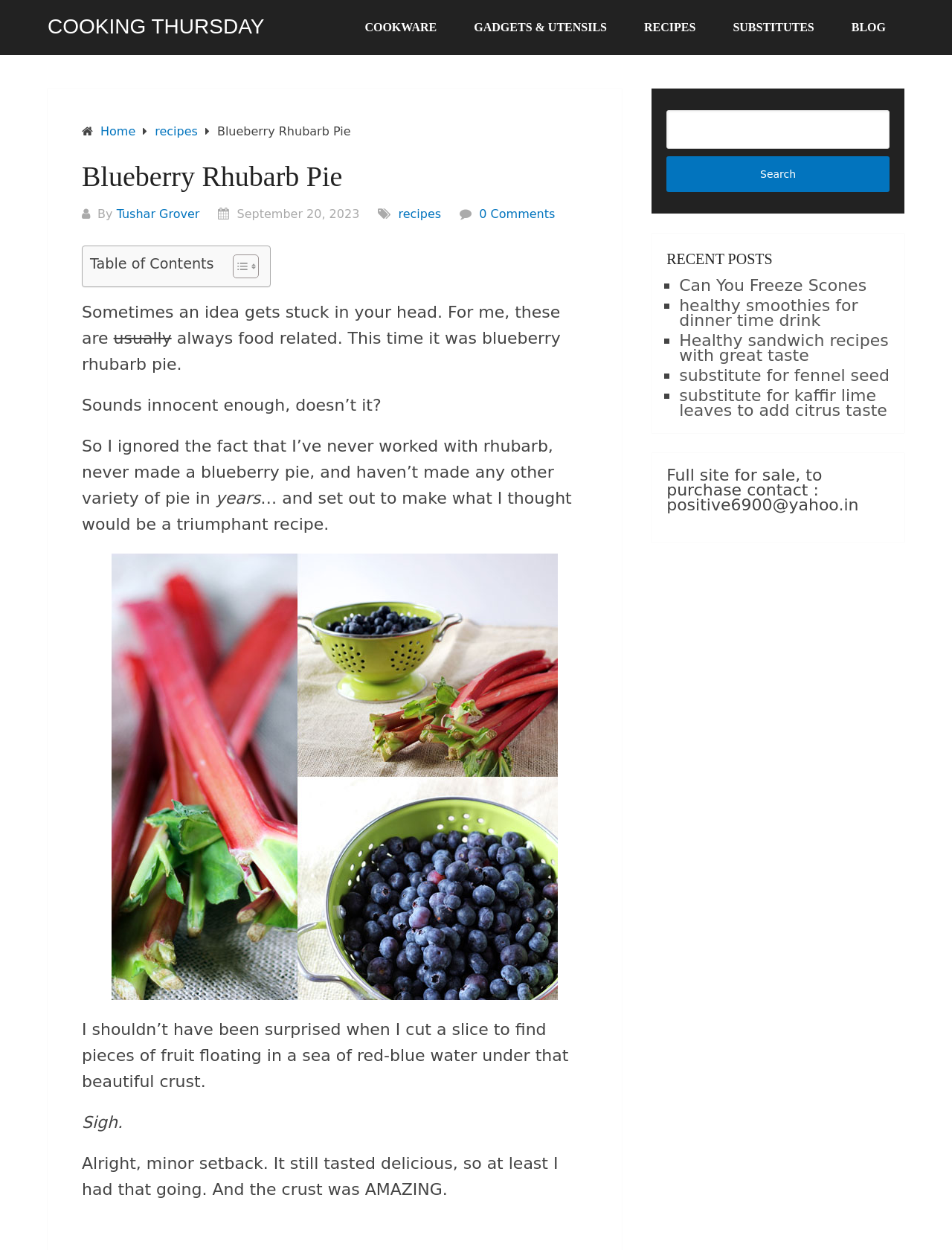What is the name of the author of the article?
Carefully analyze the image and provide a detailed answer to the question.

The author's name can be found in the header section of the webpage, where it says 'By Tushar Grover'.